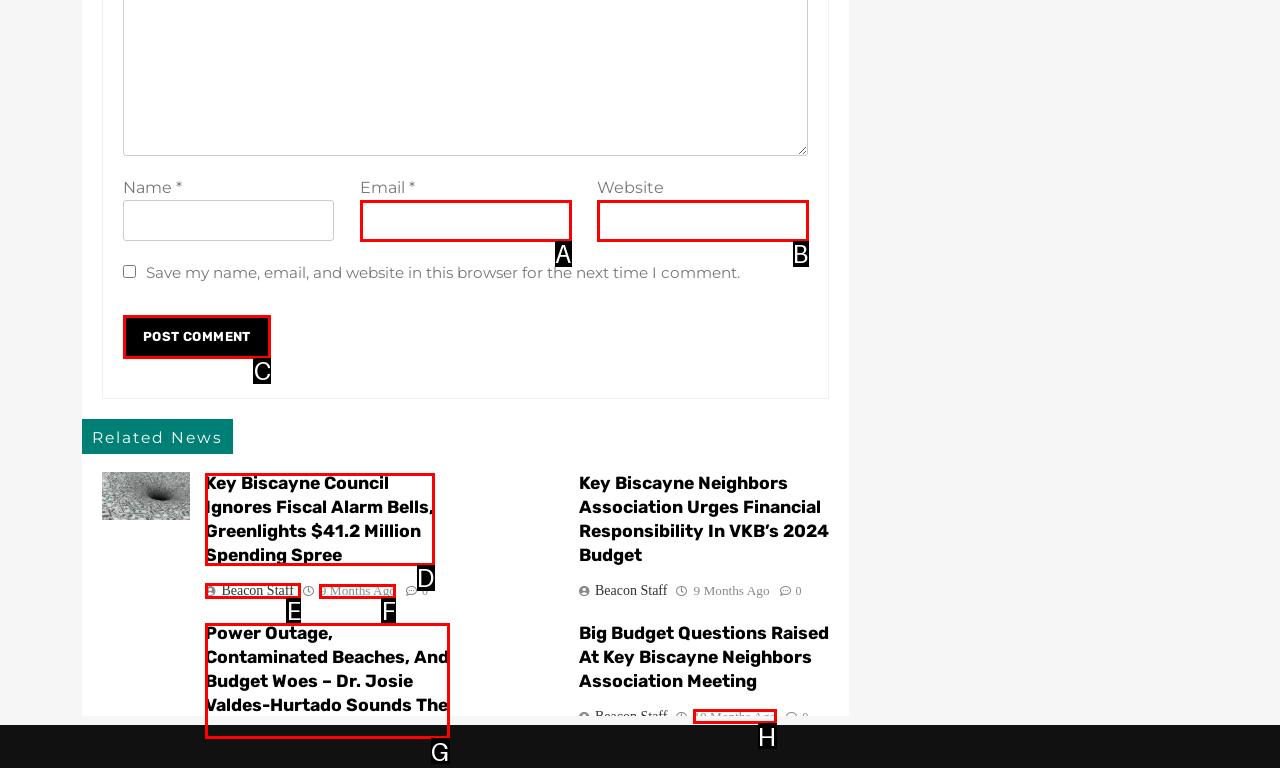Match the description: 10 months ago10 months ago to one of the options shown. Reply with the letter of the best match.

H